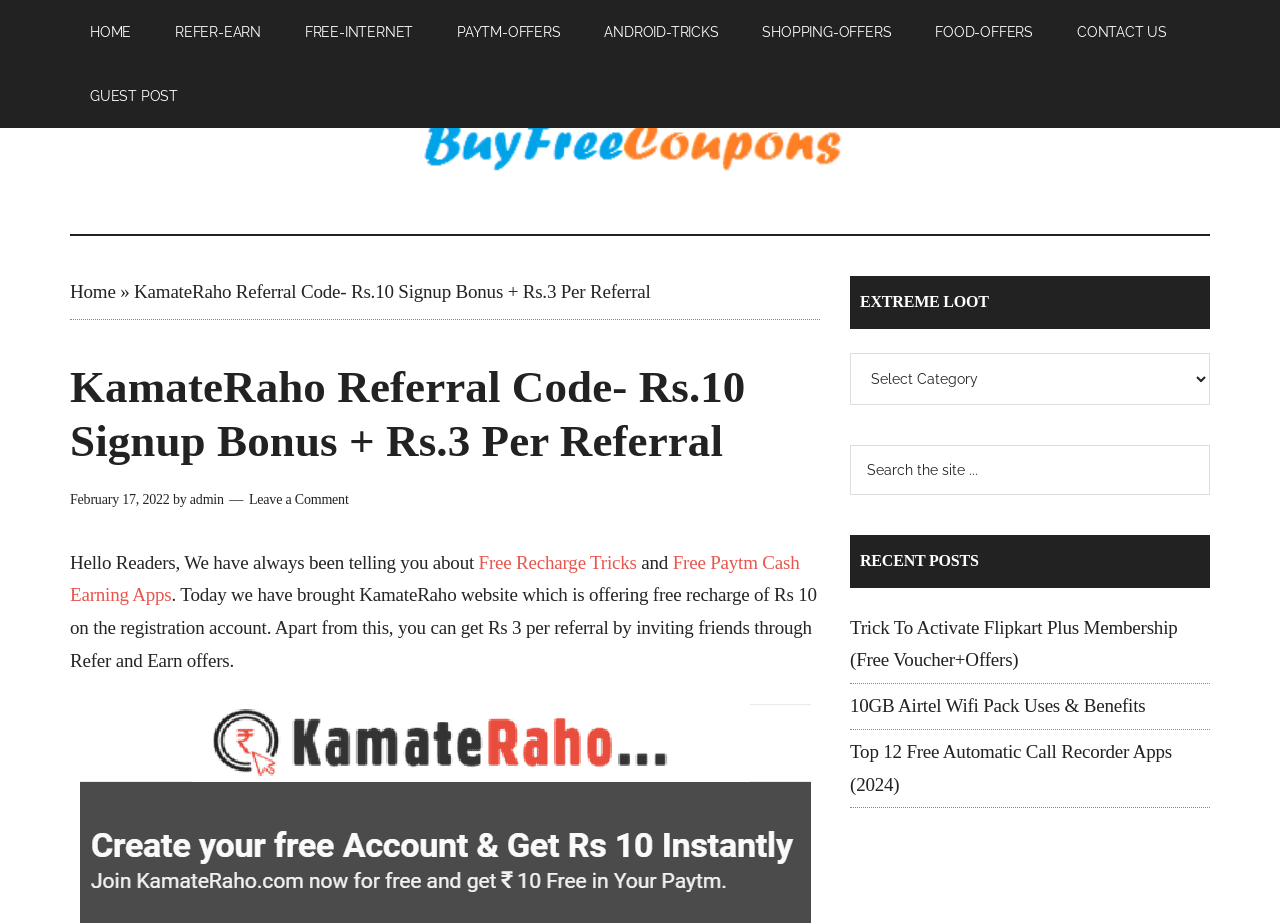Locate the bounding box coordinates of the segment that needs to be clicked to meet this instruction: "Click on the HOME link".

[0.055, 0.0, 0.118, 0.069]